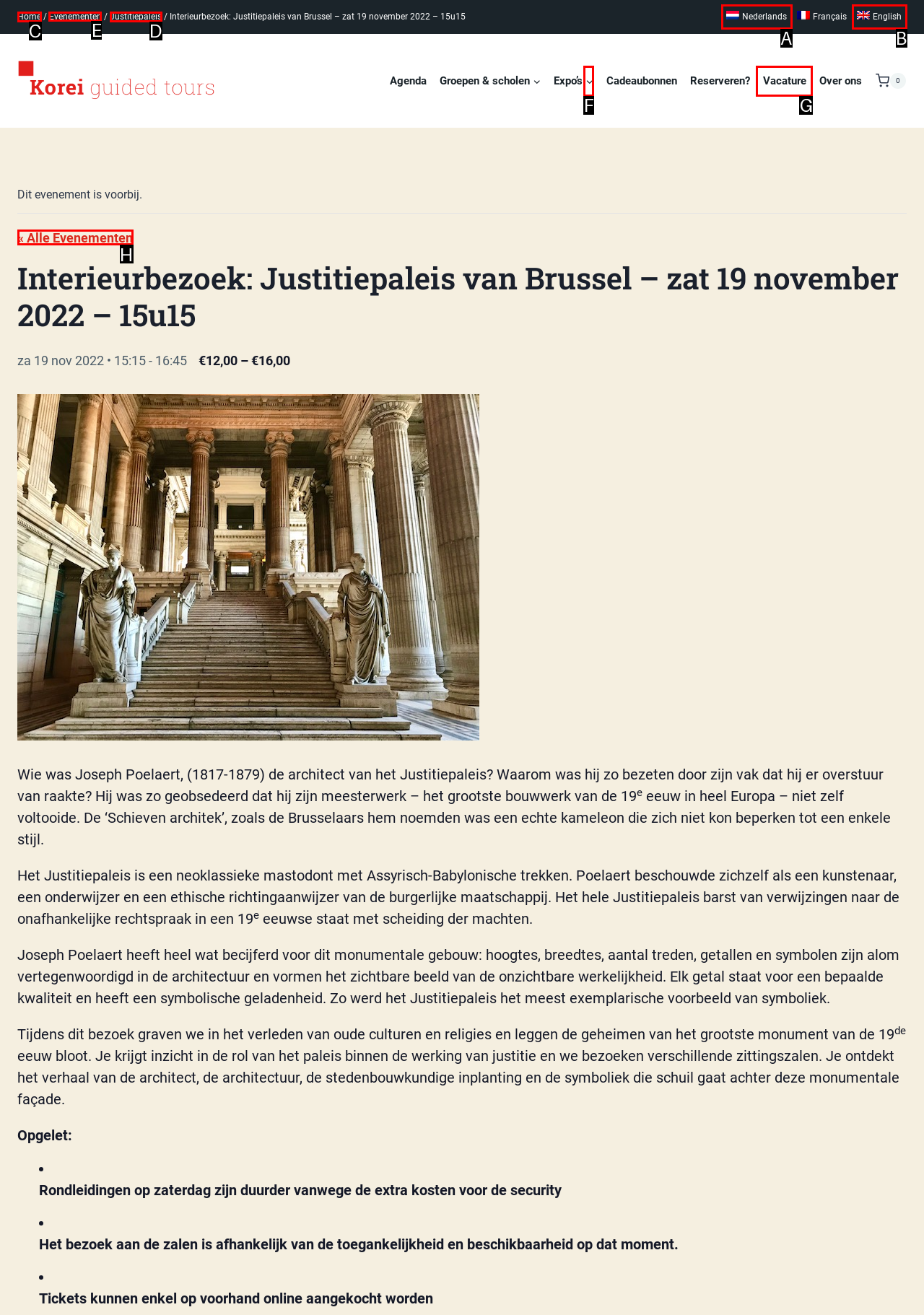Tell me which one HTML element I should click to complete the following task: Go to 'Evenementen'
Answer with the option's letter from the given choices directly.

E